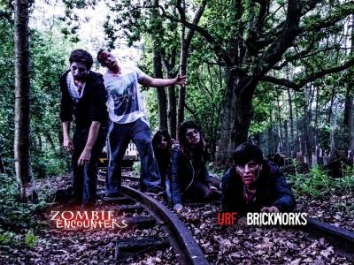Use a single word or phrase to answer this question: 
What is the location of the event?

URF Brickworks